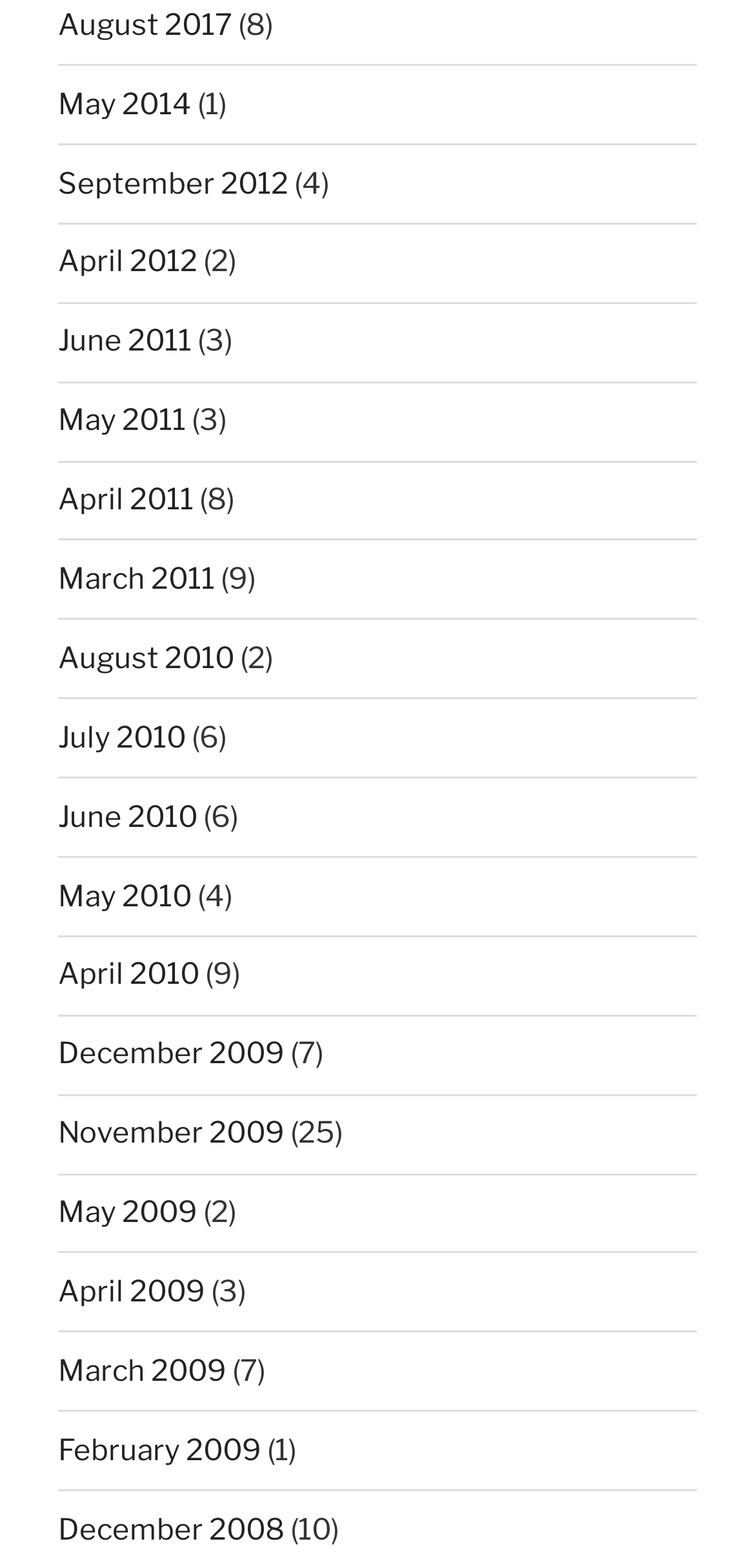Identify the coordinates of the bounding box for the element described below: "June 2010". Return the coordinates as four float numbers between 0 and 1: [left, top, right, bottom].

[0.077, 0.51, 0.262, 0.532]